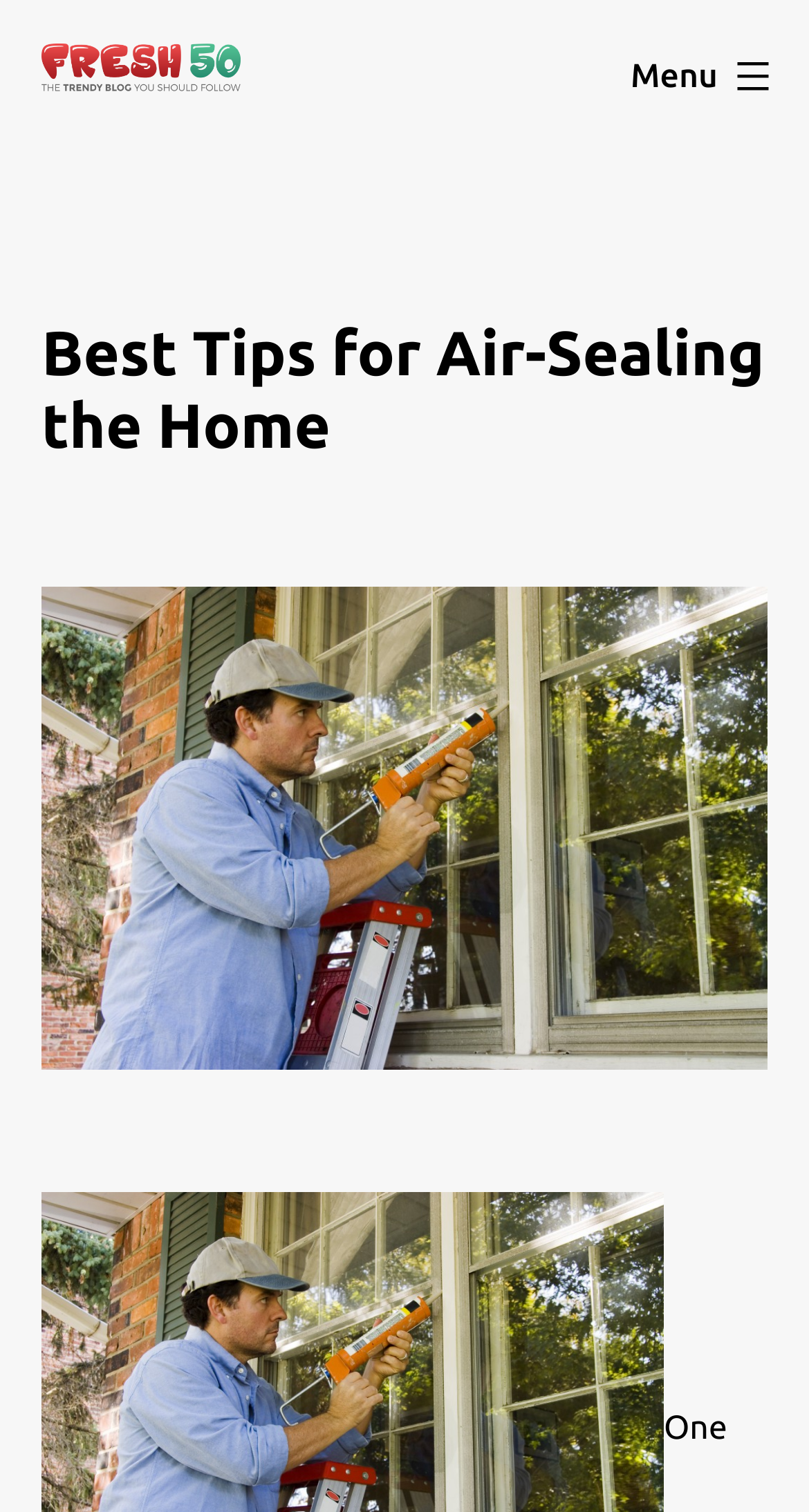Given the element description "Fresh50", identify the bounding box of the corresponding UI element.

[0.049, 0.061, 0.199, 0.084]